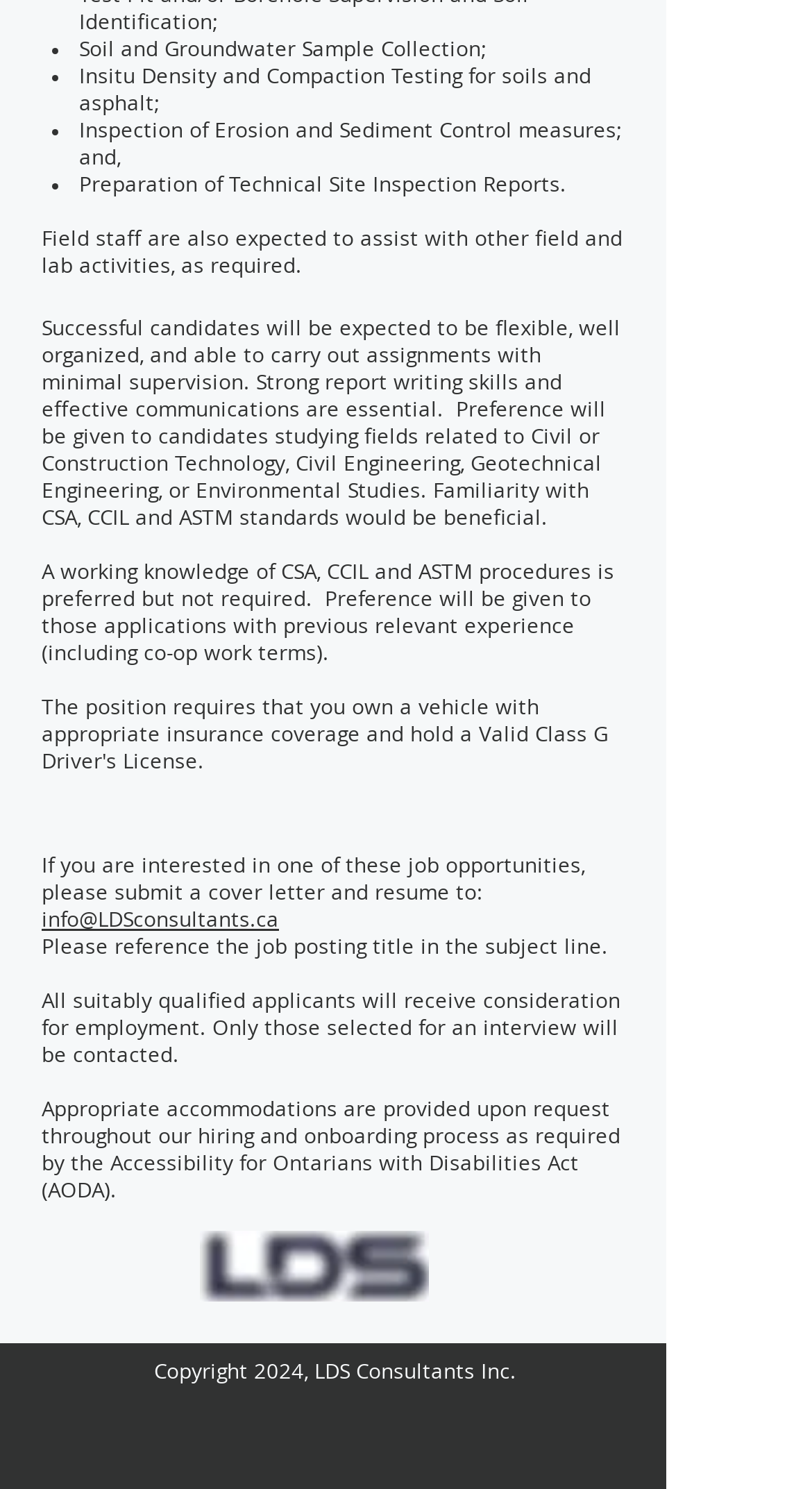Based on the element description aria-label="LDS on LinkedIn", identify the bounding box coordinates for the UI element. The coordinates should be in the format (top-left x, top-left y, bottom-right x, bottom-right y) and within the 0 to 1 range.

[0.236, 0.95, 0.326, 0.999]